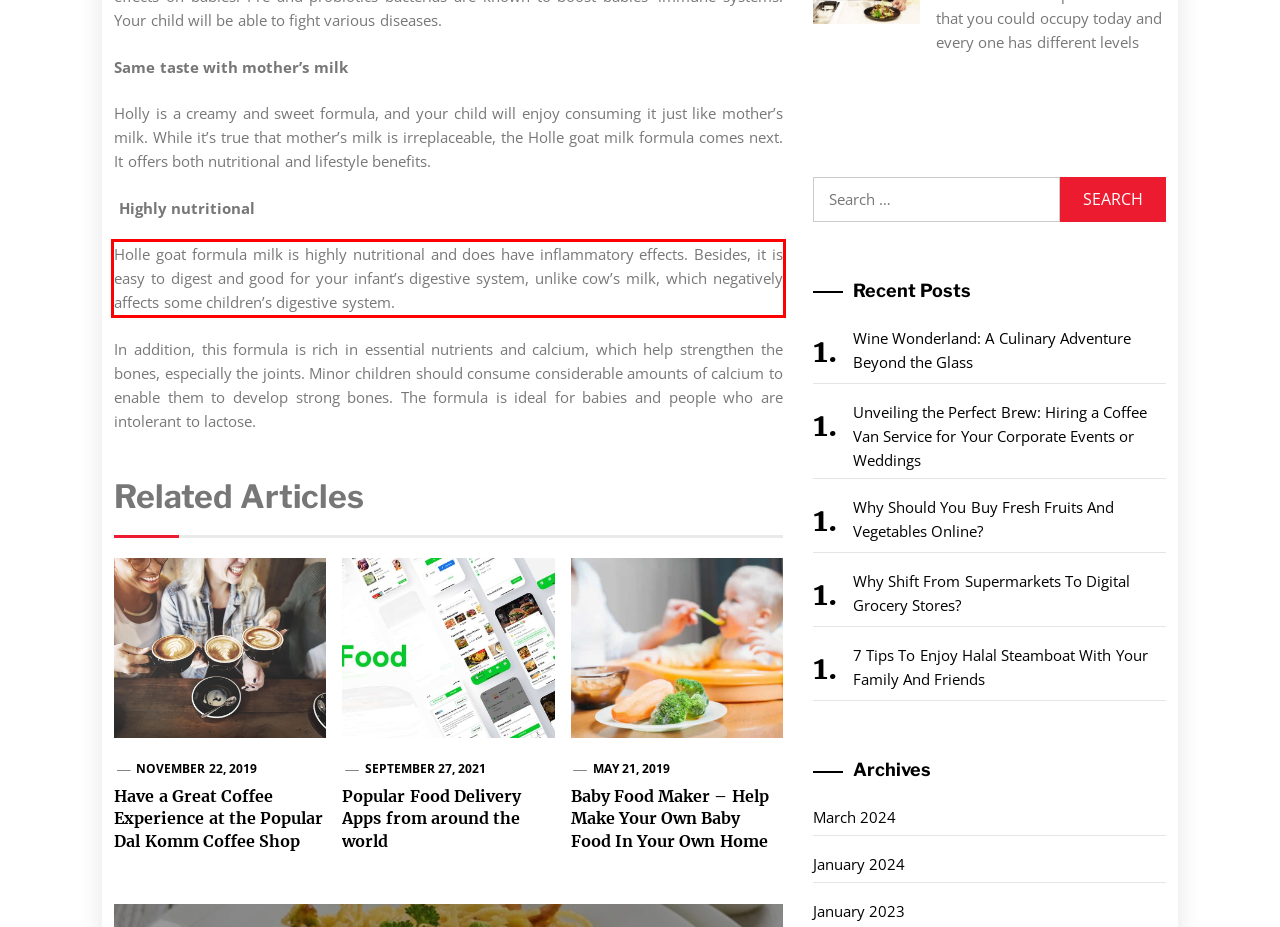Given the screenshot of a webpage, identify the red rectangle bounding box and recognize the text content inside it, generating the extracted text.

Holle goat formula milk is highly nutritional and does have inflammatory effects. Besides, it is easy to digest and good for your infant’s digestive system, unlike cow’s milk, which negatively affects some children’s digestive system.